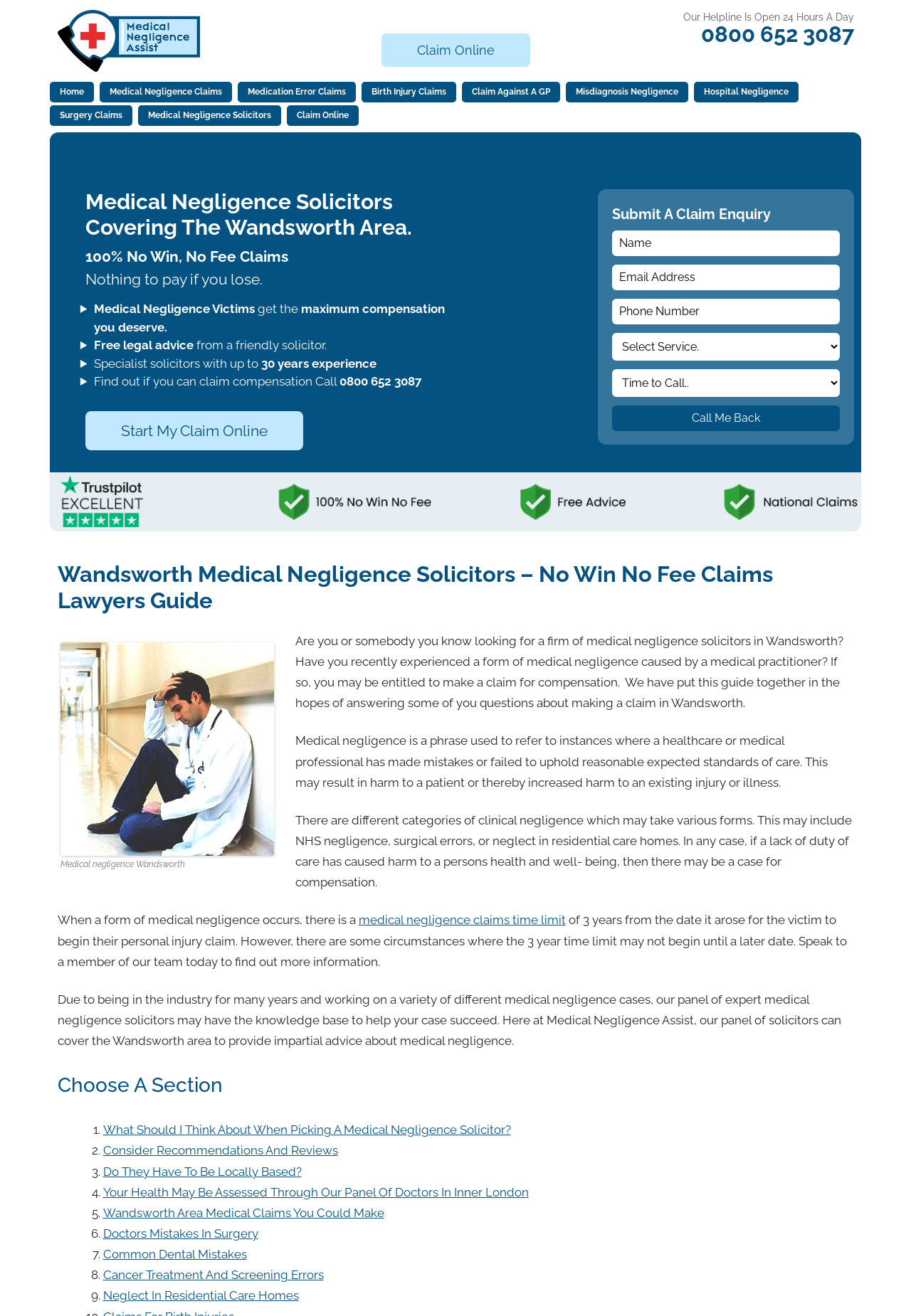Please answer the following question using a single word or phrase: 
What is the phone number to call for a 24-hour helpline?

0800 652 3087